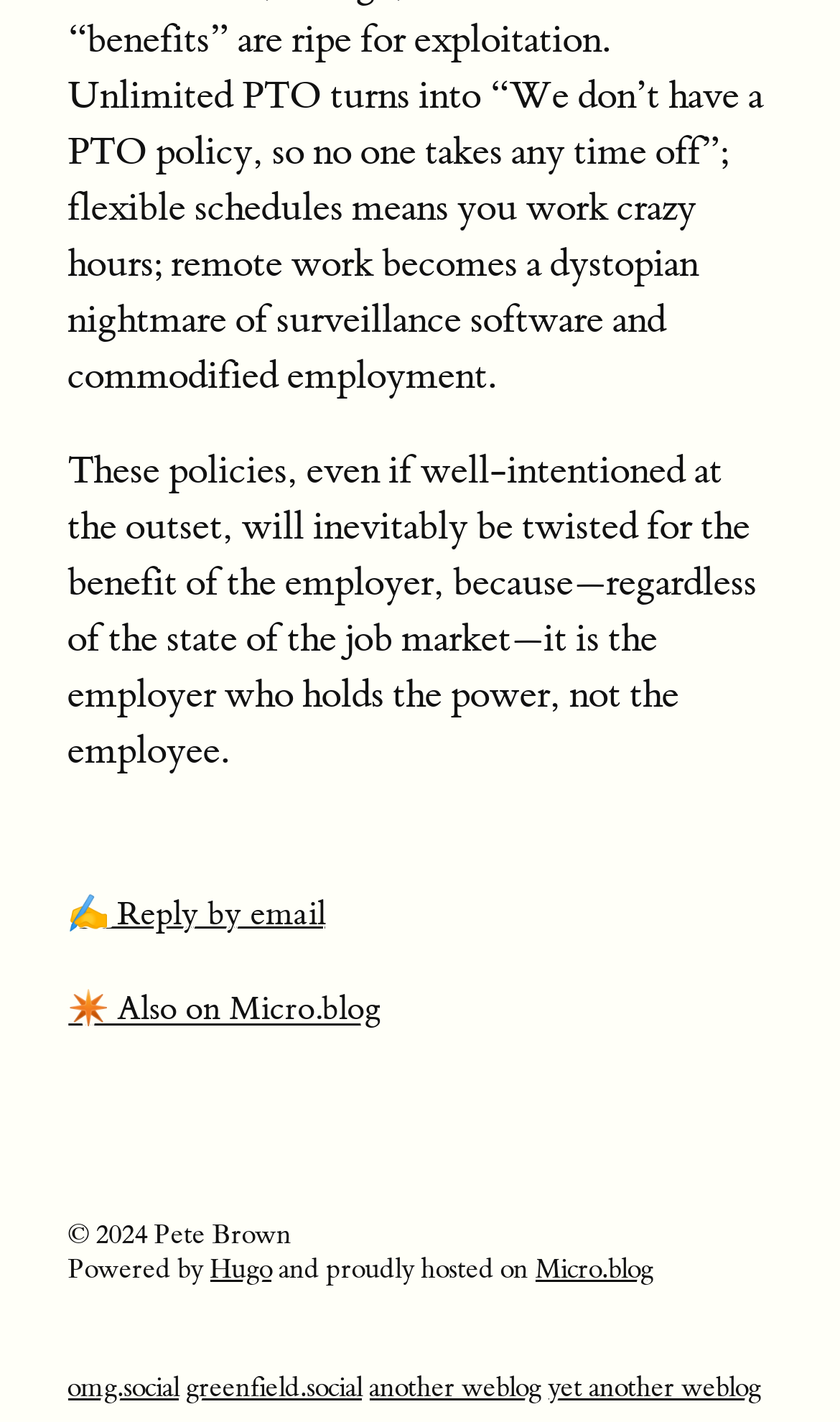Please determine the bounding box coordinates of the element to click on in order to accomplish the following task: "Reply by email". Ensure the coordinates are four float numbers ranging from 0 to 1, i.e., [left, top, right, bottom].

[0.08, 0.628, 0.388, 0.657]